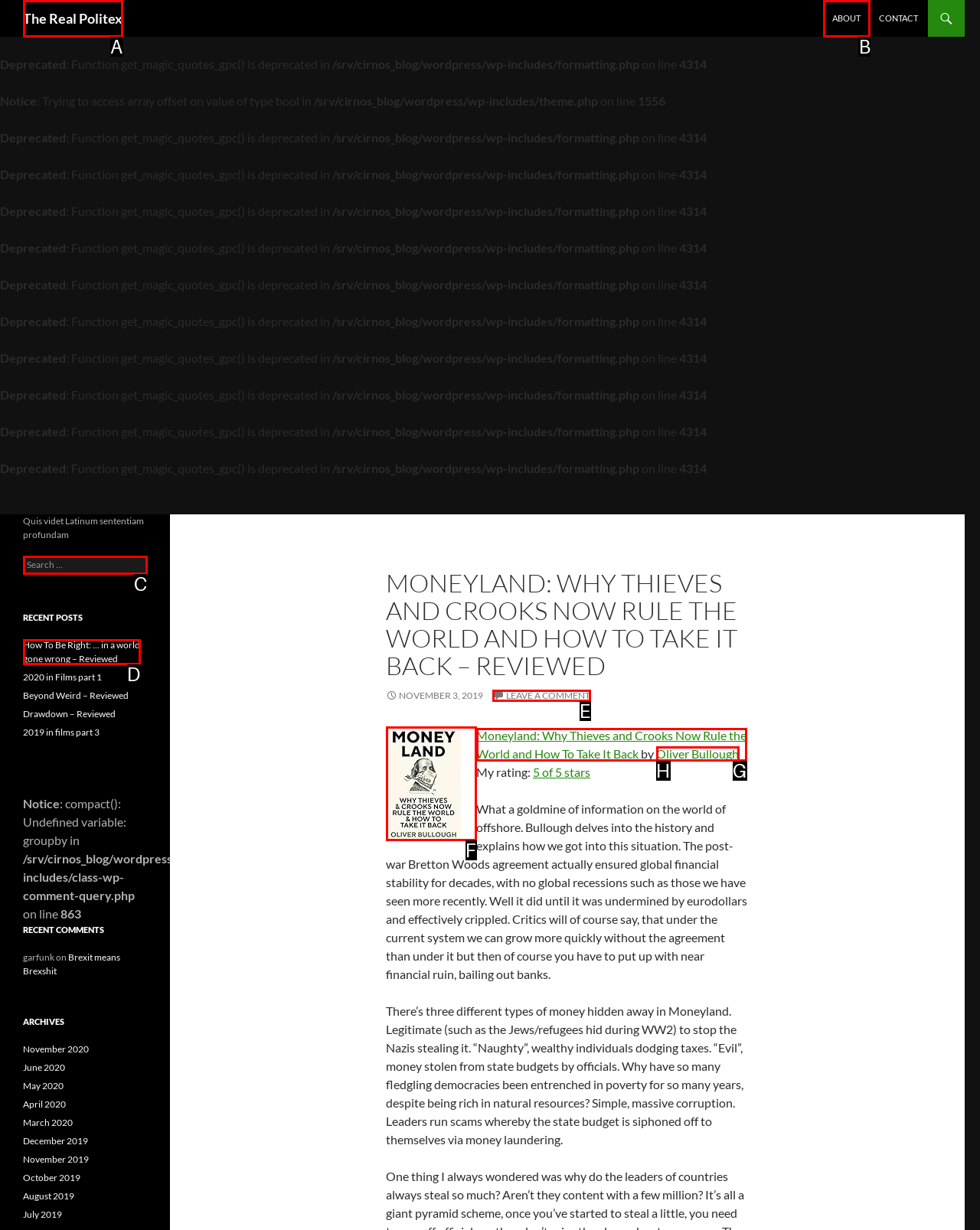Indicate which red-bounded element should be clicked to perform the task: Go to the 'ABOUT' page Answer with the letter of the correct option.

B